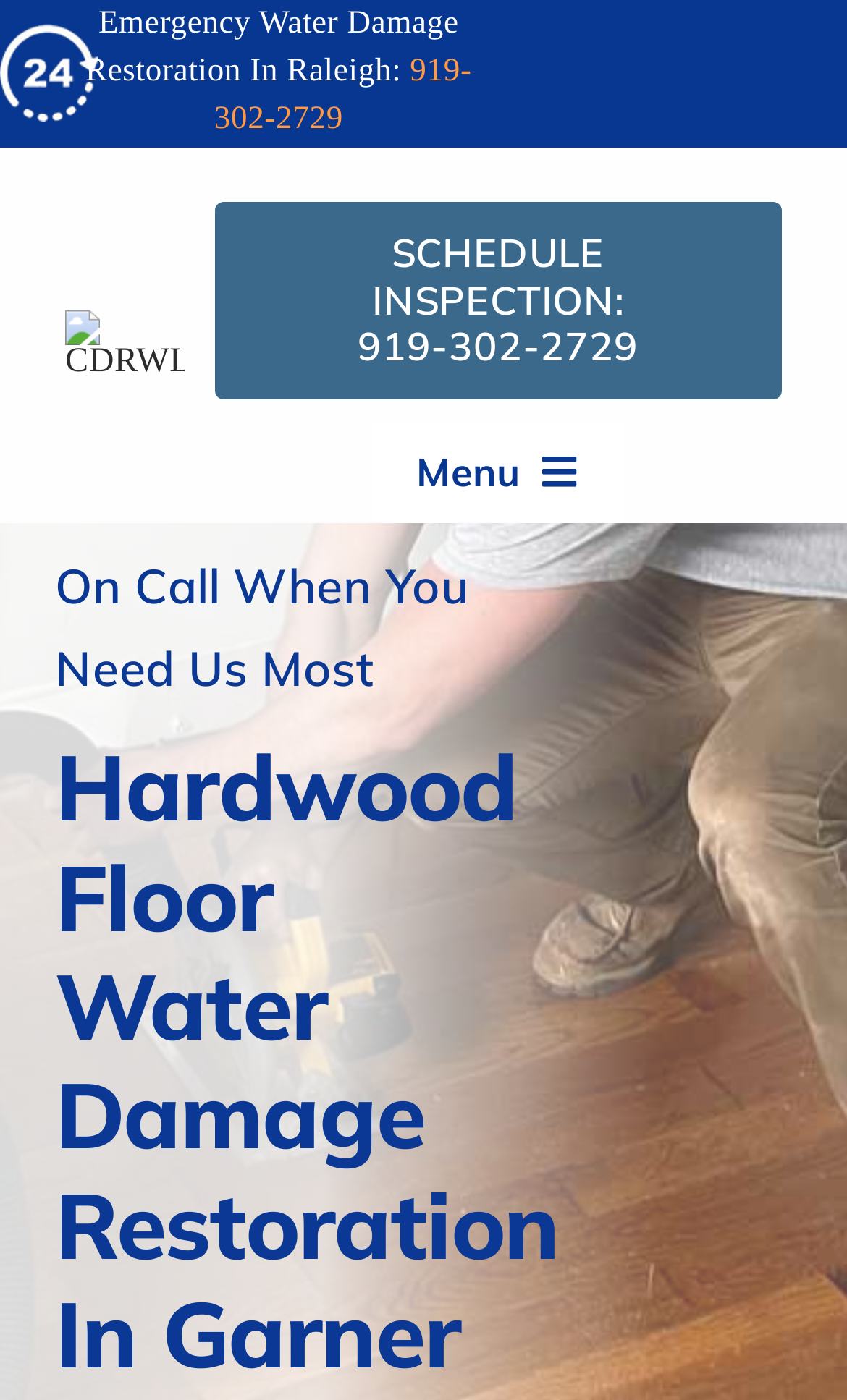Find the primary header on the webpage and provide its text.

Hardwood Floor Water Damage Restoration In Garner NC